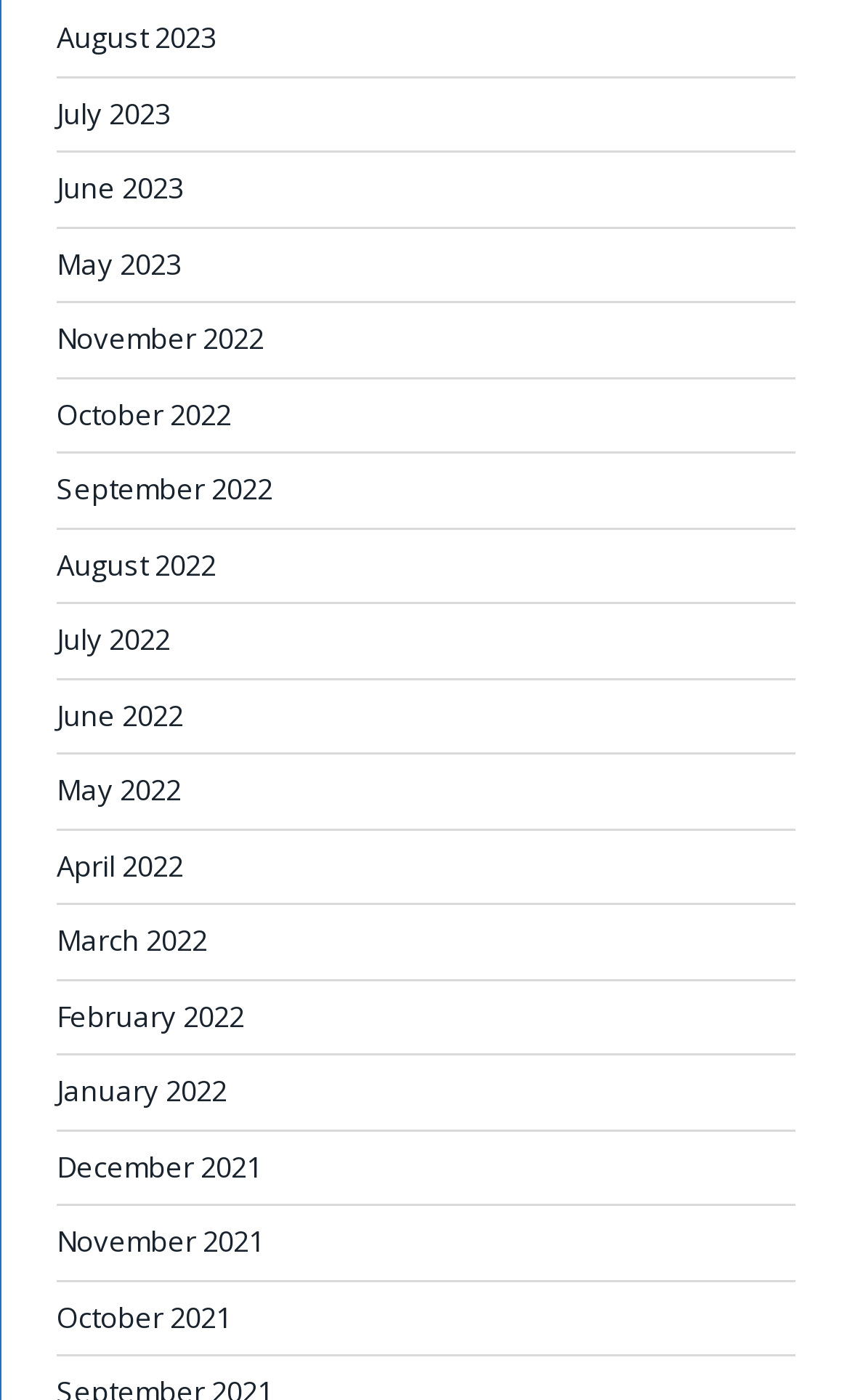What is the earliest month listed?
Examine the image and give a concise answer in one word or a short phrase.

December 2021